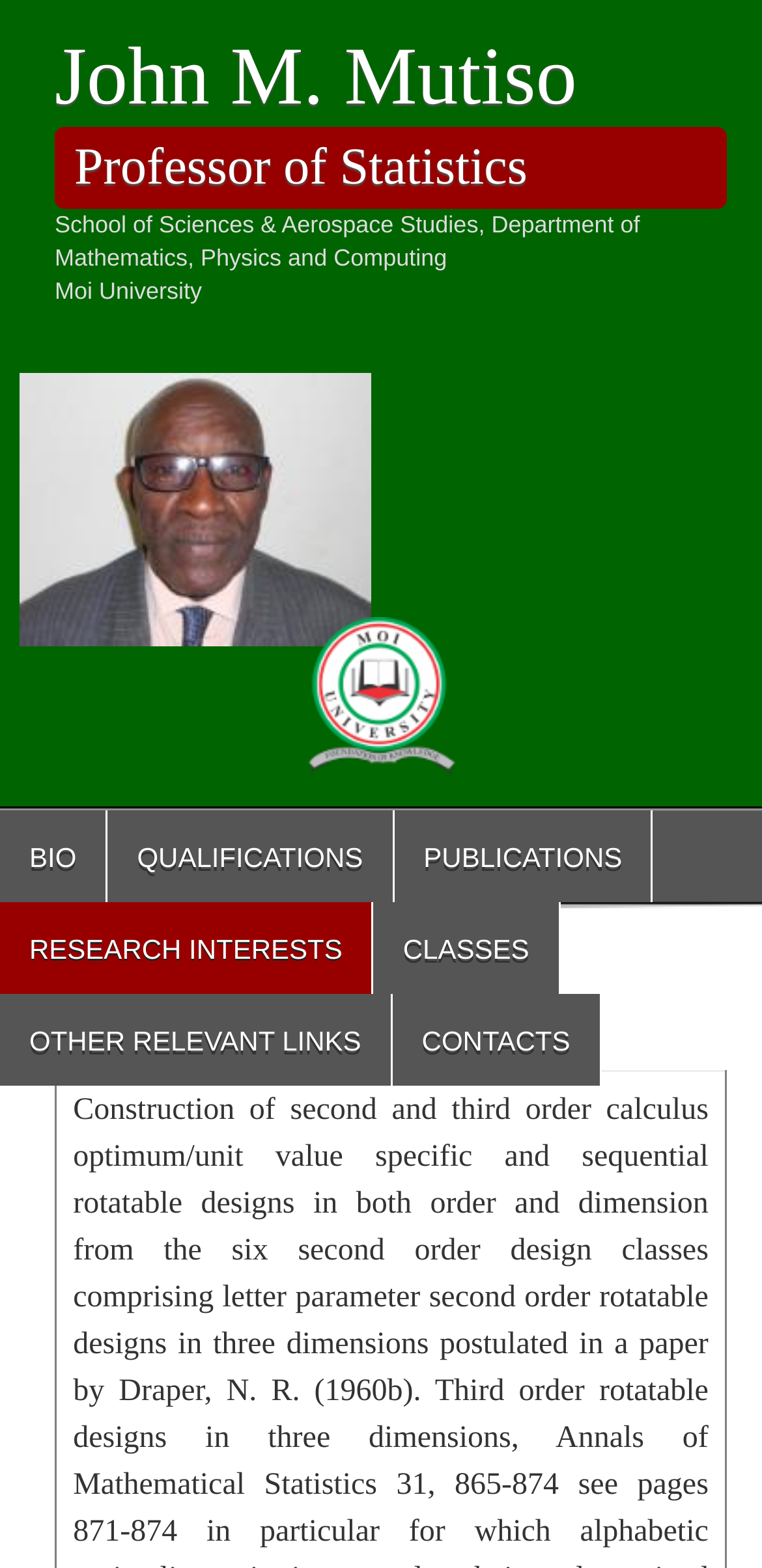Using the element description John M. Mutiso, predict the bounding box coordinates for the UI element. Provide the coordinates in (top-left x, top-left y, bottom-right x, bottom-right y) format with values ranging from 0 to 1.

[0.072, 0.021, 0.757, 0.078]